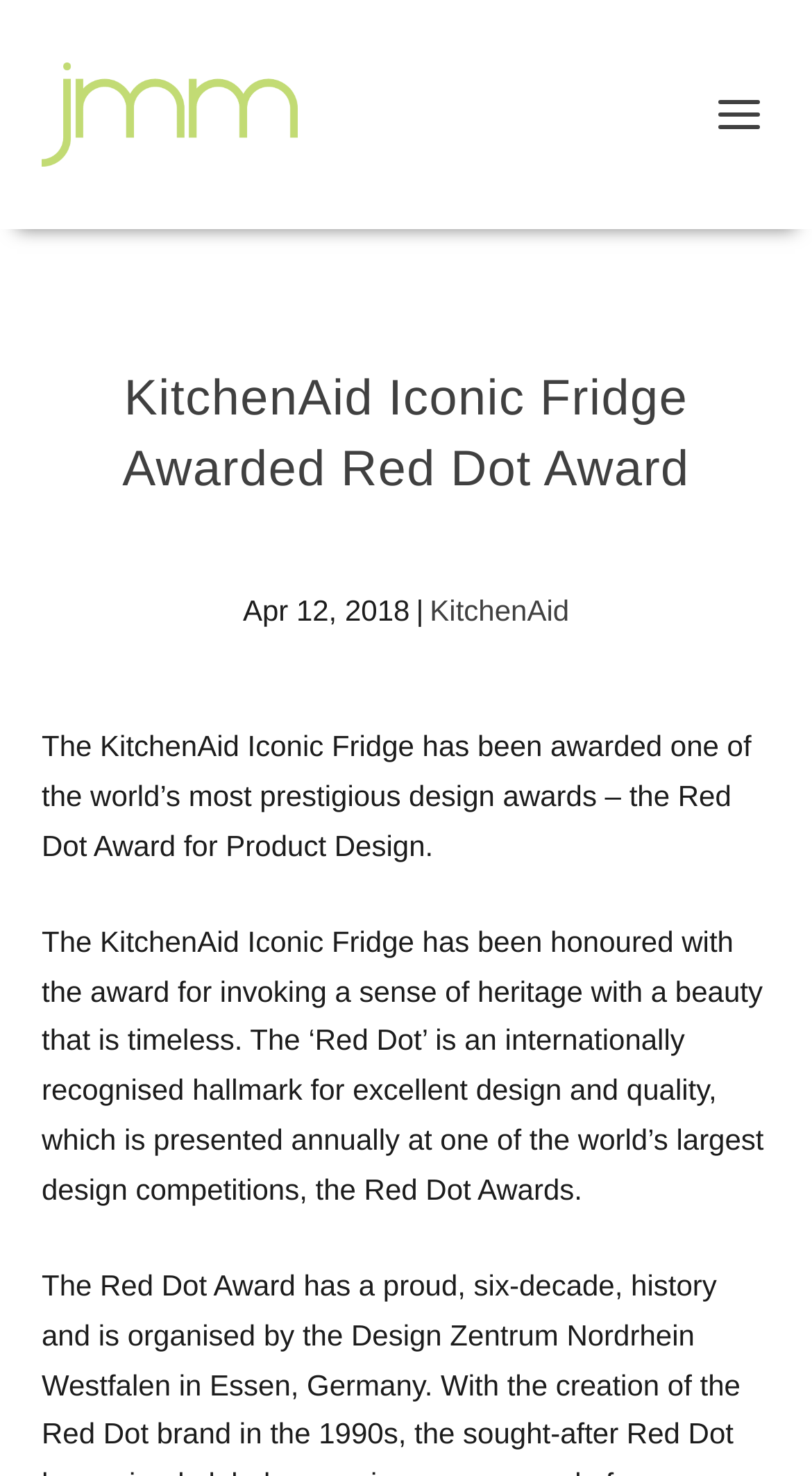Offer an extensive depiction of the webpage and its key elements.

The webpage is about the KitchenAid Iconic Fridge receiving the prestigious Red Dot Award for Product Design. At the top left of the page, there is a link and an image, both labeled "jmm PR", which are positioned closely together. Below this, there is a heading that reads "KitchenAid Iconic Fridge Awarded Red Dot Award", taking up most of the width of the page. 

To the right of the heading, there is a date "Apr 12, 2018" followed by a vertical bar and a link to "KitchenAid". Below the heading, there is a paragraph of text that summarizes the achievement, stating that the KitchenAid Iconic Fridge has been awarded one of the world's most prestigious design awards. 

Further down, there is another paragraph of text that provides more details about the award, explaining that the fridge was recognized for its timeless beauty and heritage, and that the Red Dot Award is an internationally recognized hallmark for excellent design and quality.